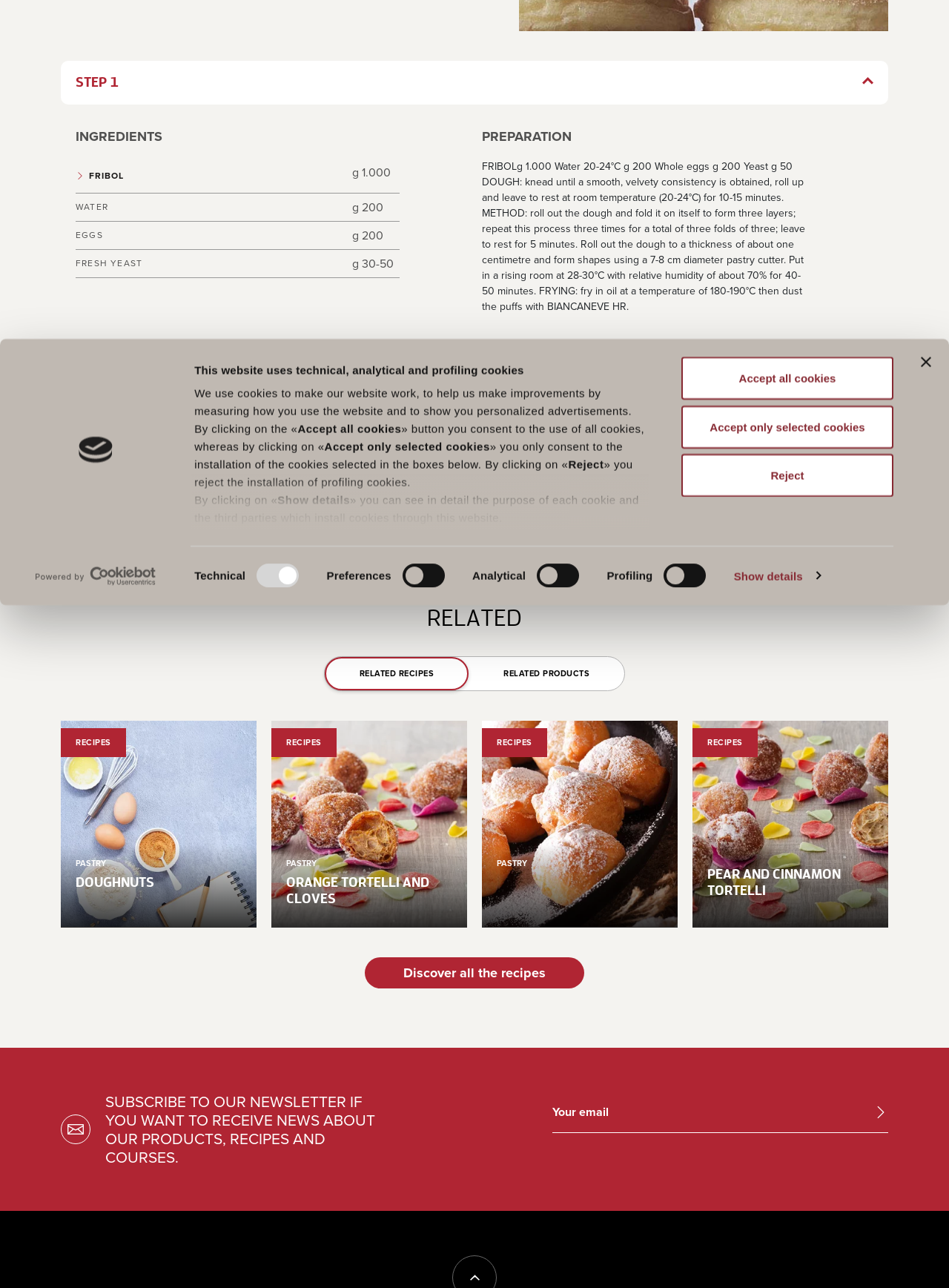Find the bounding box coordinates corresponding to the UI element with the description: "Accept all cookies". The coordinates should be formatted as [left, top, right, bottom], with values as floats between 0 and 1.

[0.718, 0.176, 0.941, 0.209]